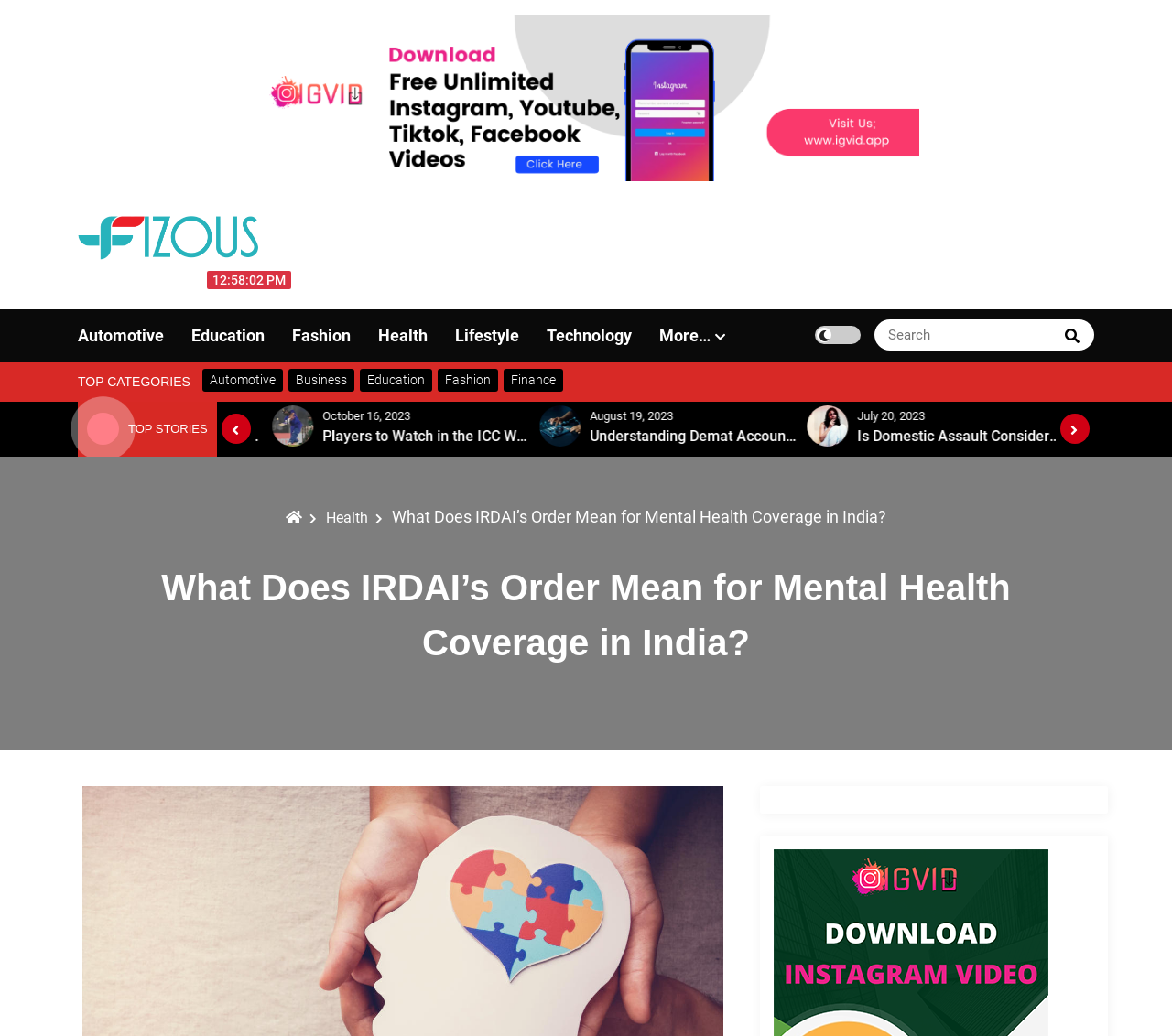Find the coordinates for the bounding box of the element with this description: "Terms of Use".

None